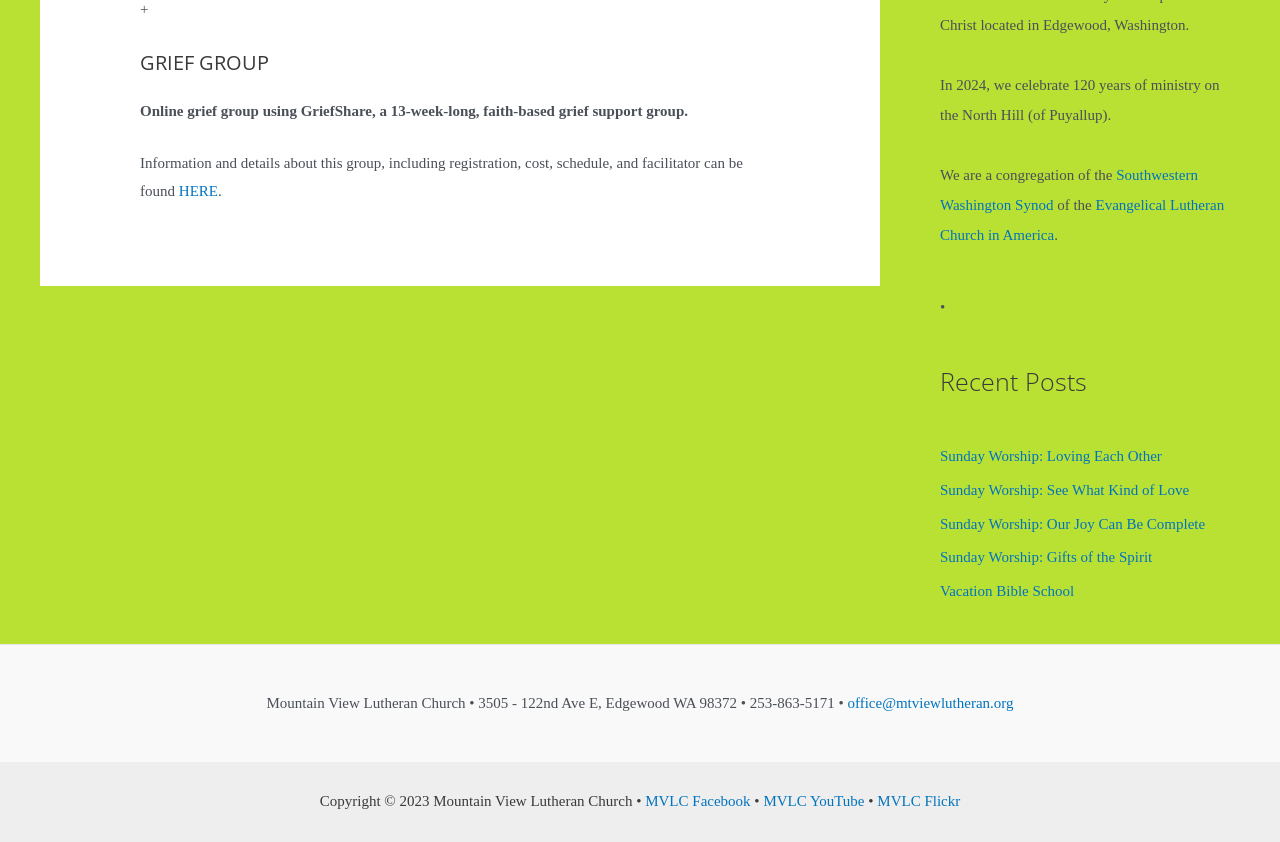Provide the bounding box coordinates of the HTML element described by the text: "Sunday Worship: Loving Each Other".

[0.734, 0.532, 0.908, 0.551]